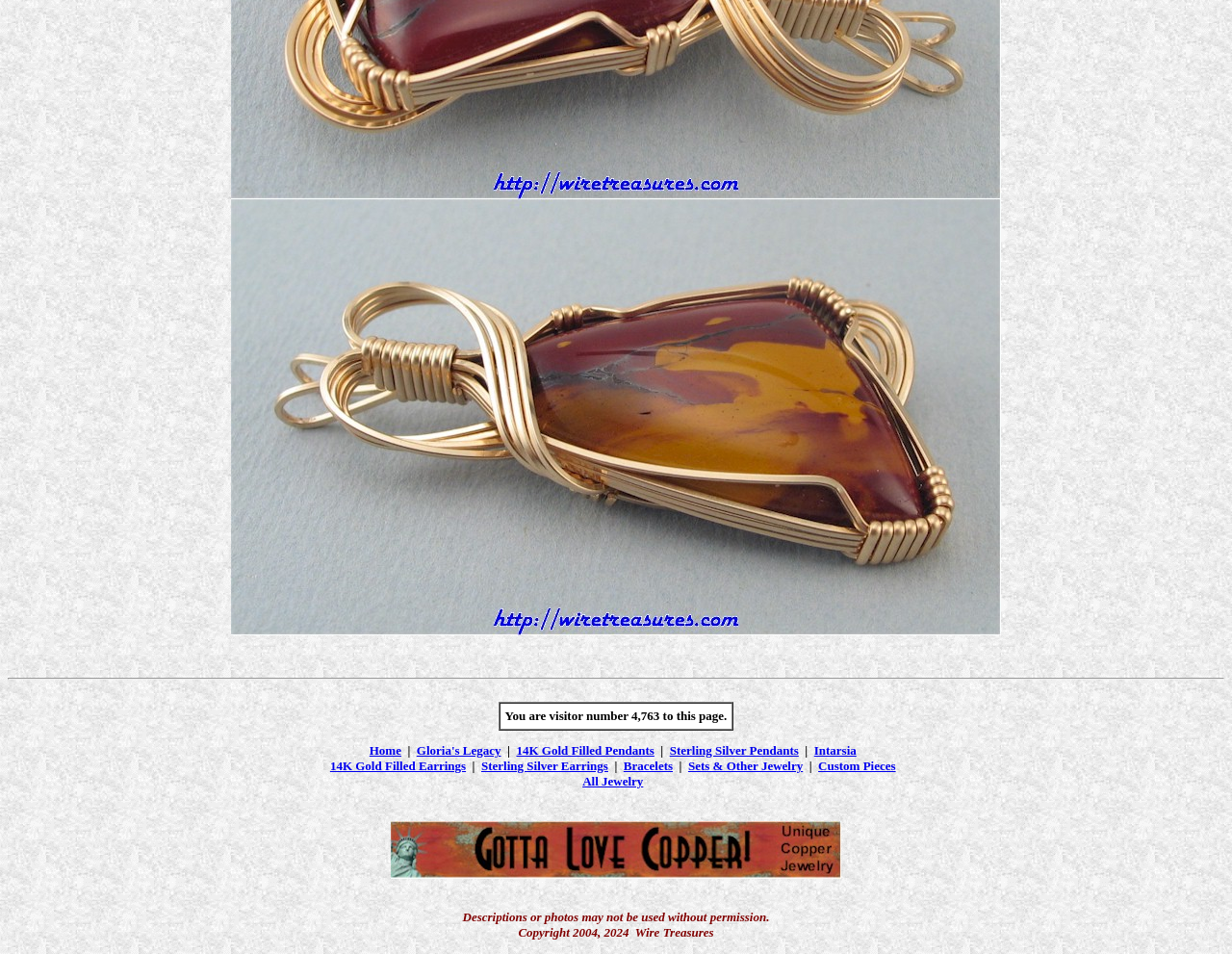Extract the bounding box coordinates for the UI element described by the text: "Custom Pieces". The coordinates should be in the form of [left, top, right, bottom] with values between 0 and 1.

[0.664, 0.795, 0.727, 0.81]